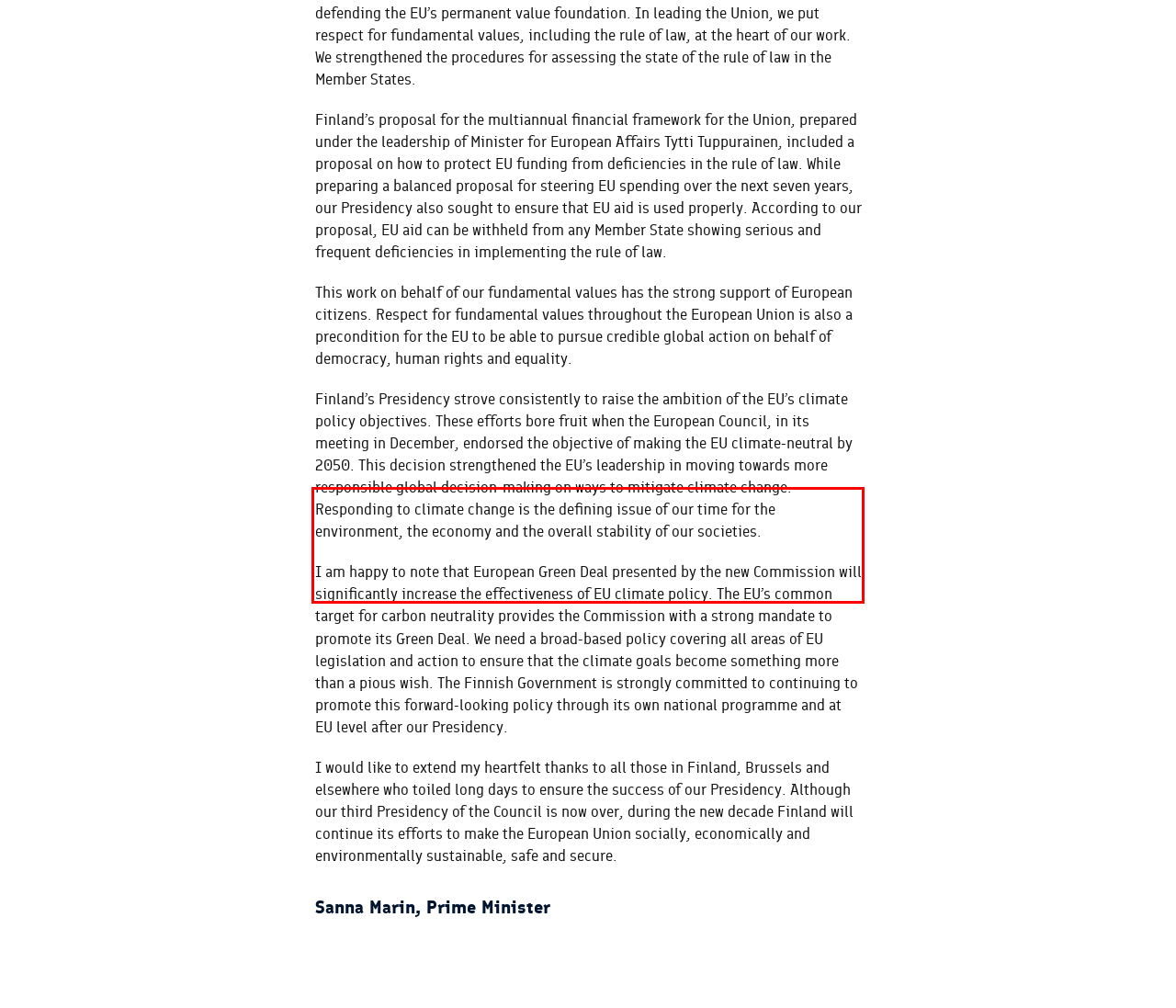Please look at the webpage screenshot and extract the text enclosed by the red bounding box.

I would like to extend my heartfelt thanks to all those in Finland, Brussels and elsewhere who toiled long days to ensure the success of our Presidency. Although our third Presidency of the Council is now over, during the new decade Finland will continue its efforts to make the European Union socially, economically and environmentally sustainable, safe and secure.